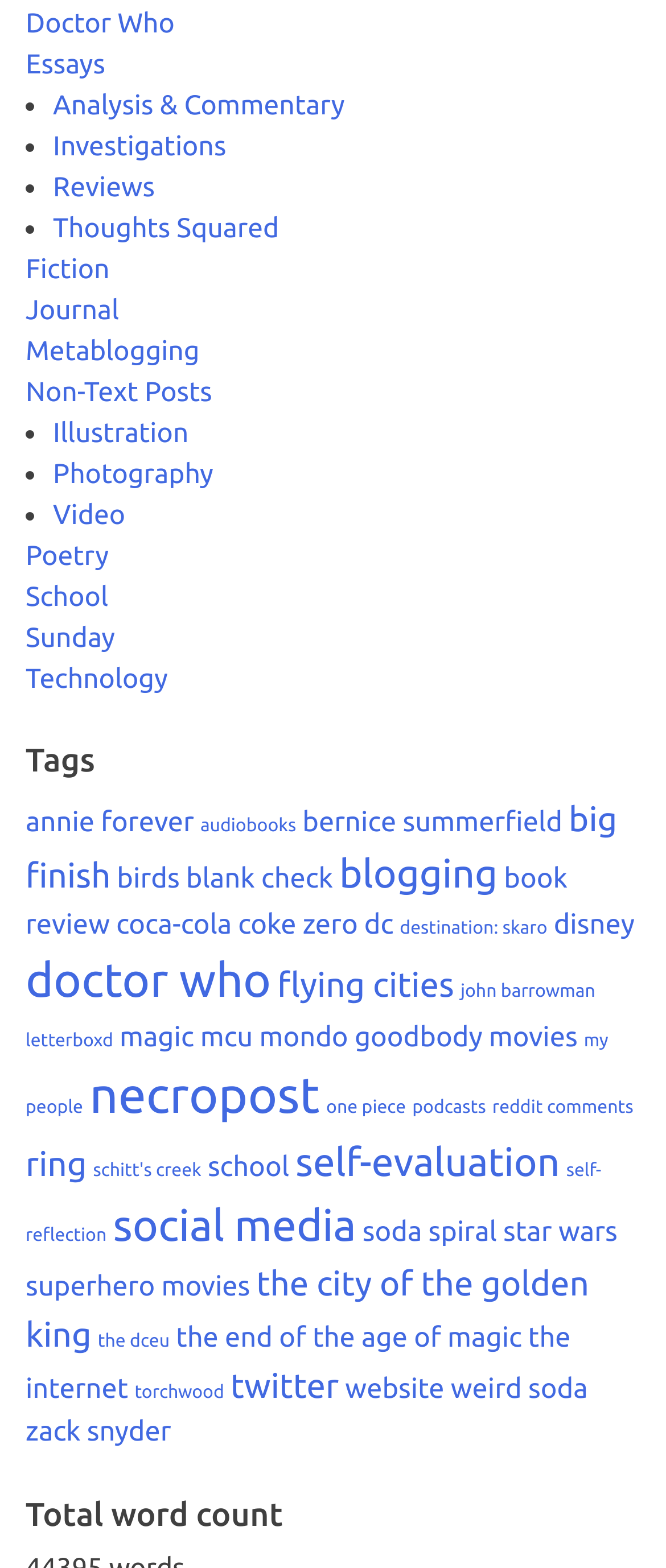Identify the bounding box coordinates for the element you need to click to achieve the following task: "View 'Analysis & Commentary'". The coordinates must be four float values ranging from 0 to 1, formatted as [left, top, right, bottom].

[0.079, 0.058, 0.518, 0.077]